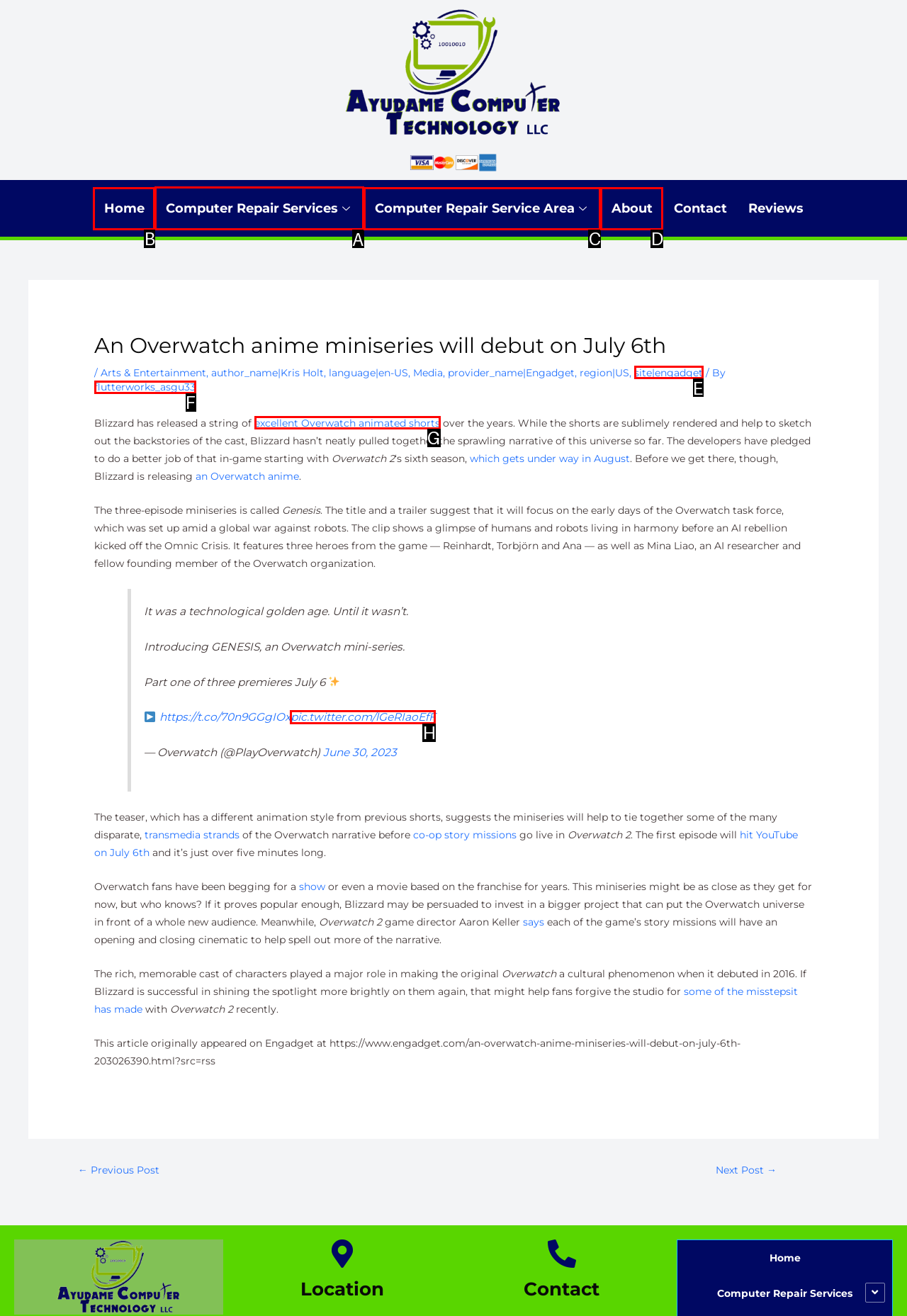Indicate the UI element to click to perform the task: Explore the 'Discover the Unparalleled Luxury of Royal Service Hotels & Travel' page. Reply with the letter corresponding to the chosen element.

None